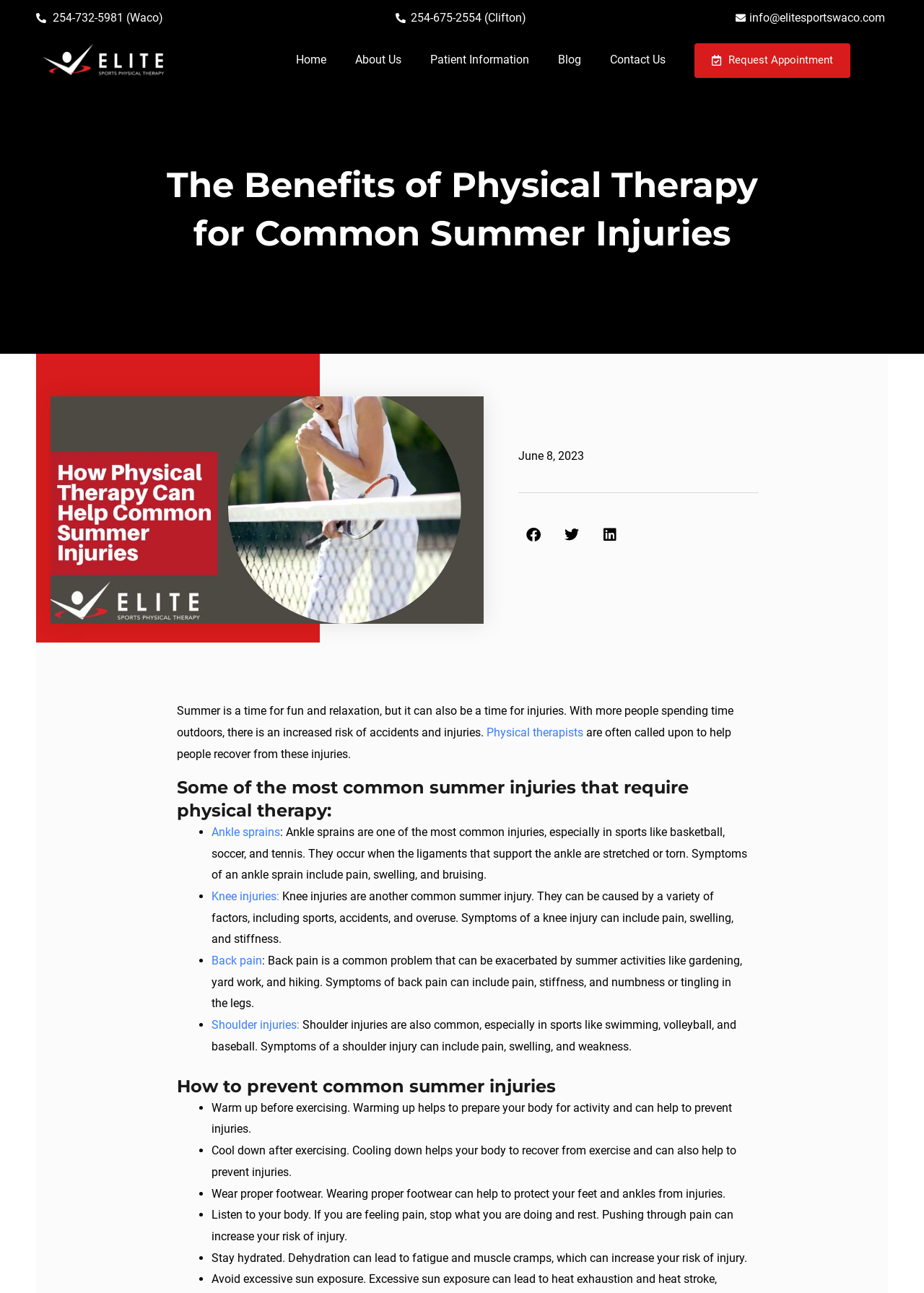Specify the bounding box coordinates of the area to click in order to follow the given instruction: "Share the article on Facebook."

[0.561, 0.401, 0.595, 0.426]